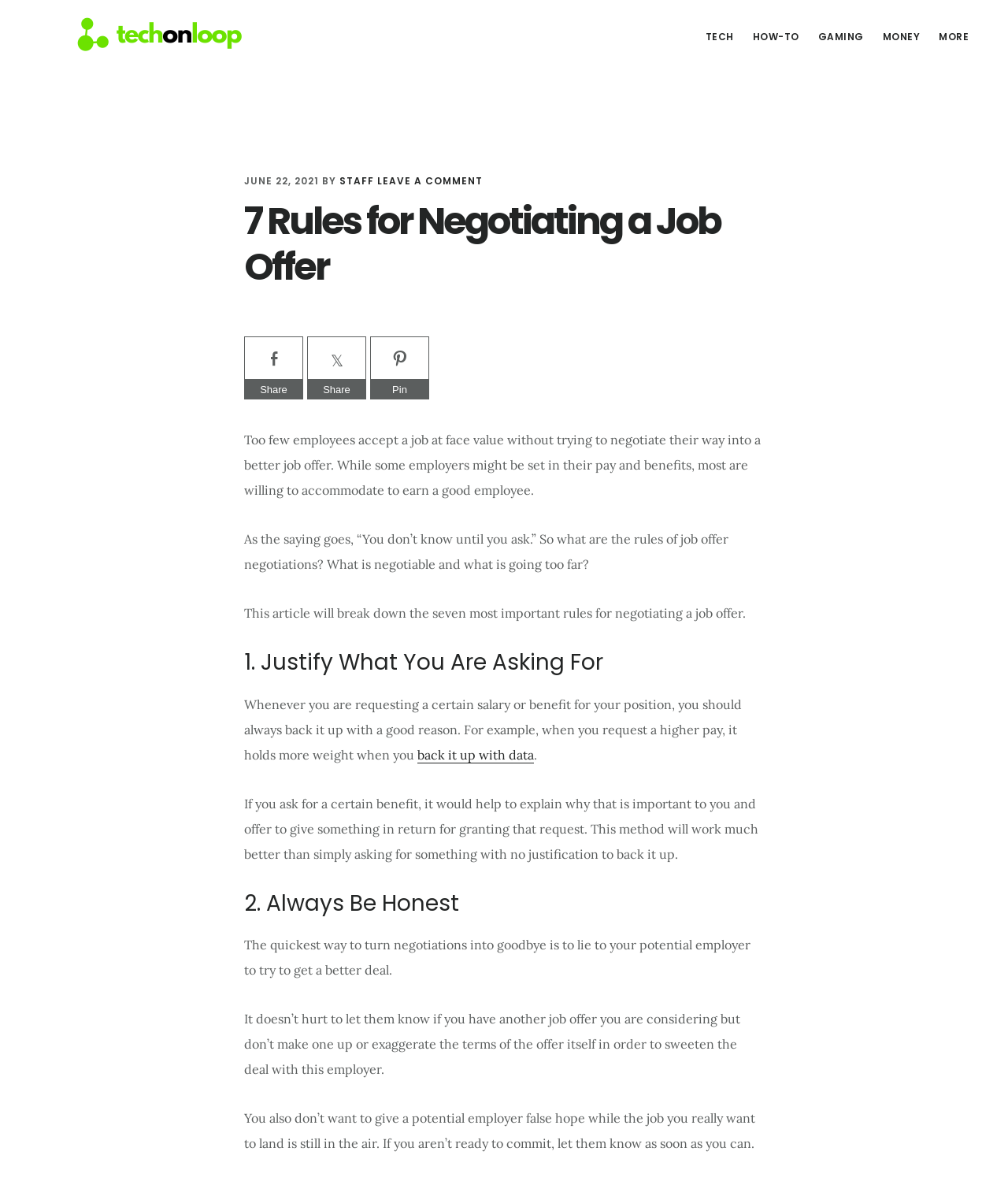Specify the bounding box coordinates of the element's region that should be clicked to achieve the following instruction: "Click on the 'HOW-TO' link". The bounding box coordinates consist of four float numbers between 0 and 1, in the format [left, top, right, bottom].

[0.739, 0.021, 0.8, 0.042]